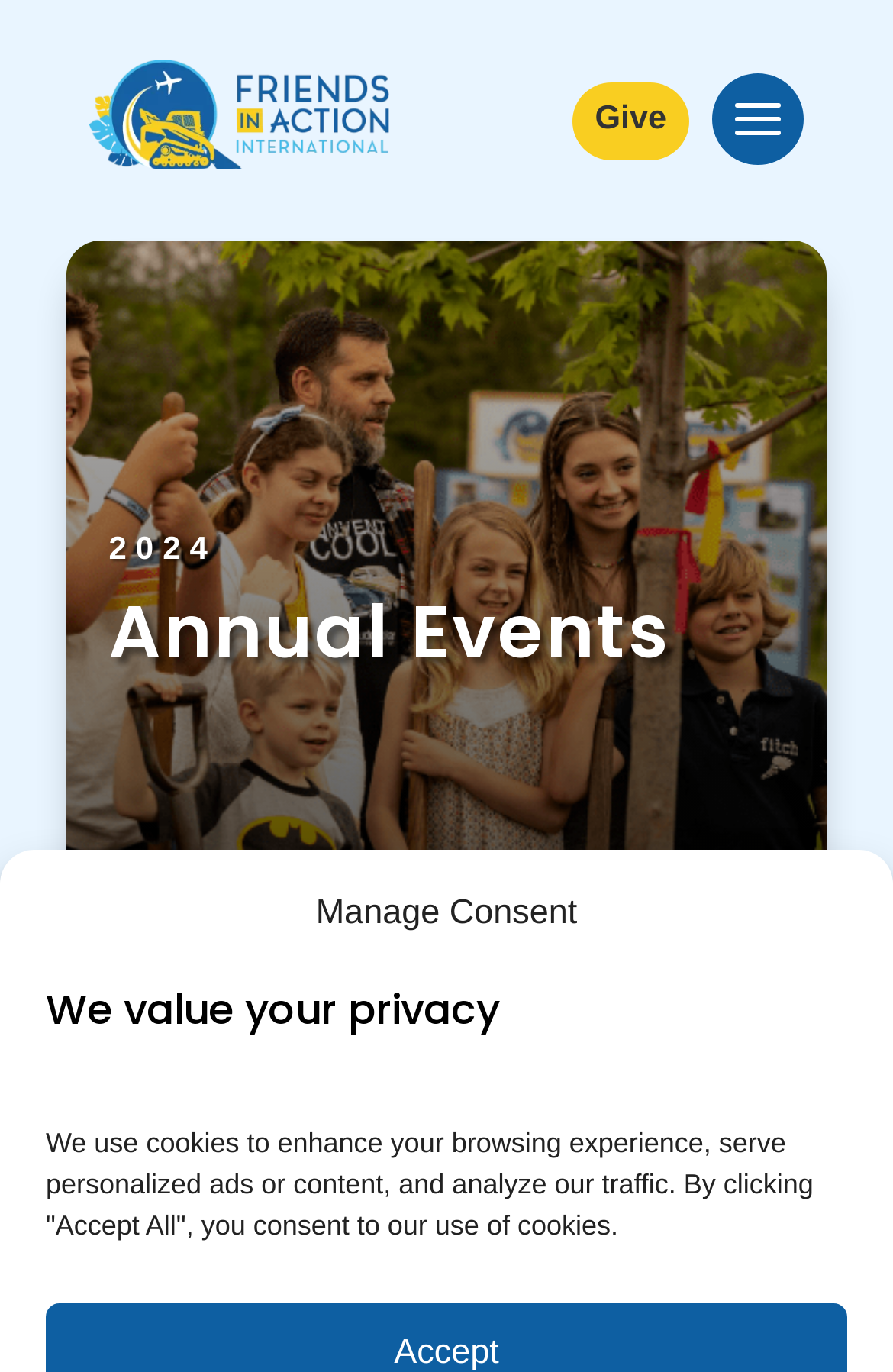Answer in one word or a short phrase: 
What is the purpose of the 'Give' link?

To donate